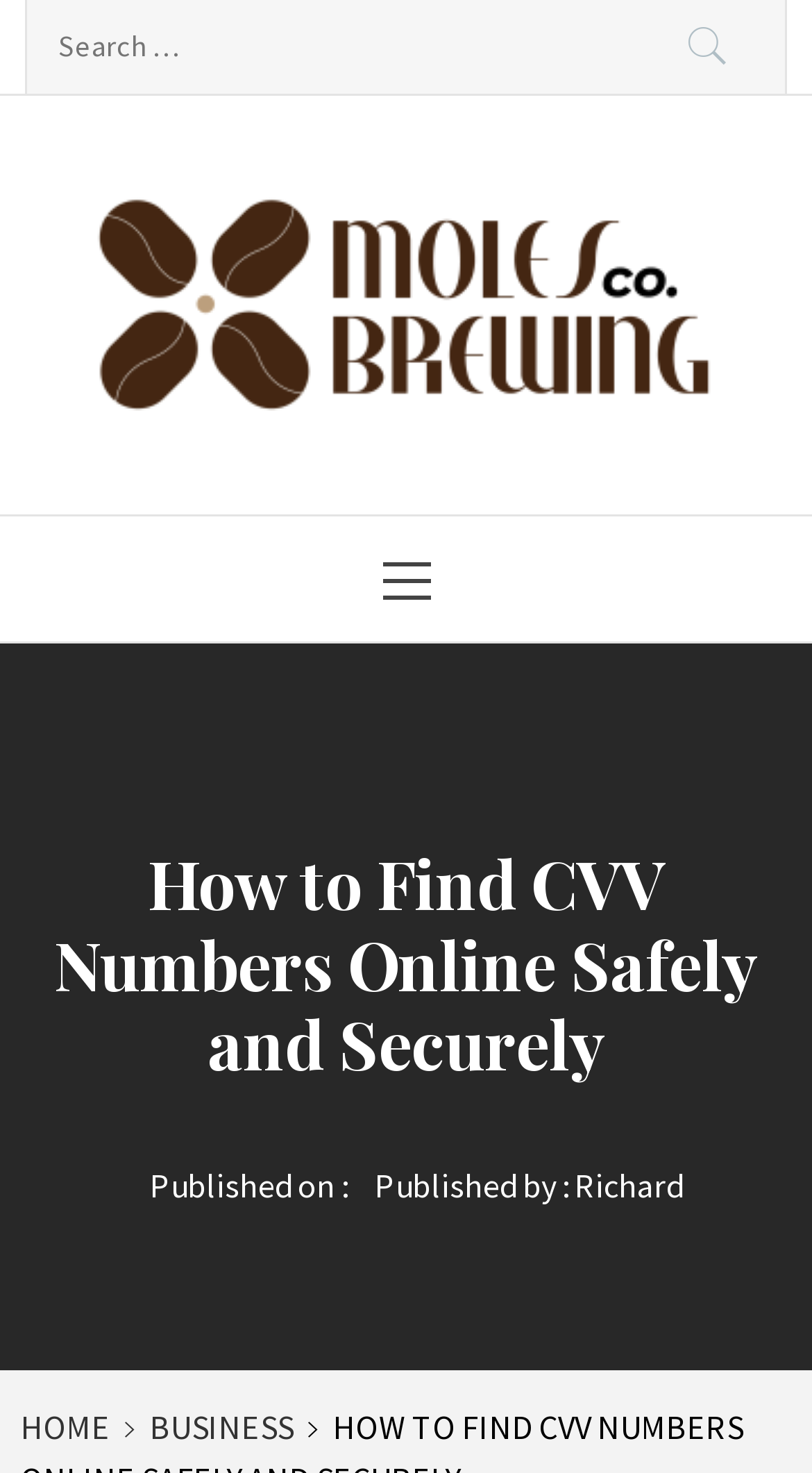What is the purpose of the search box?
Using the image as a reference, answer the question with a short word or phrase.

To search the website